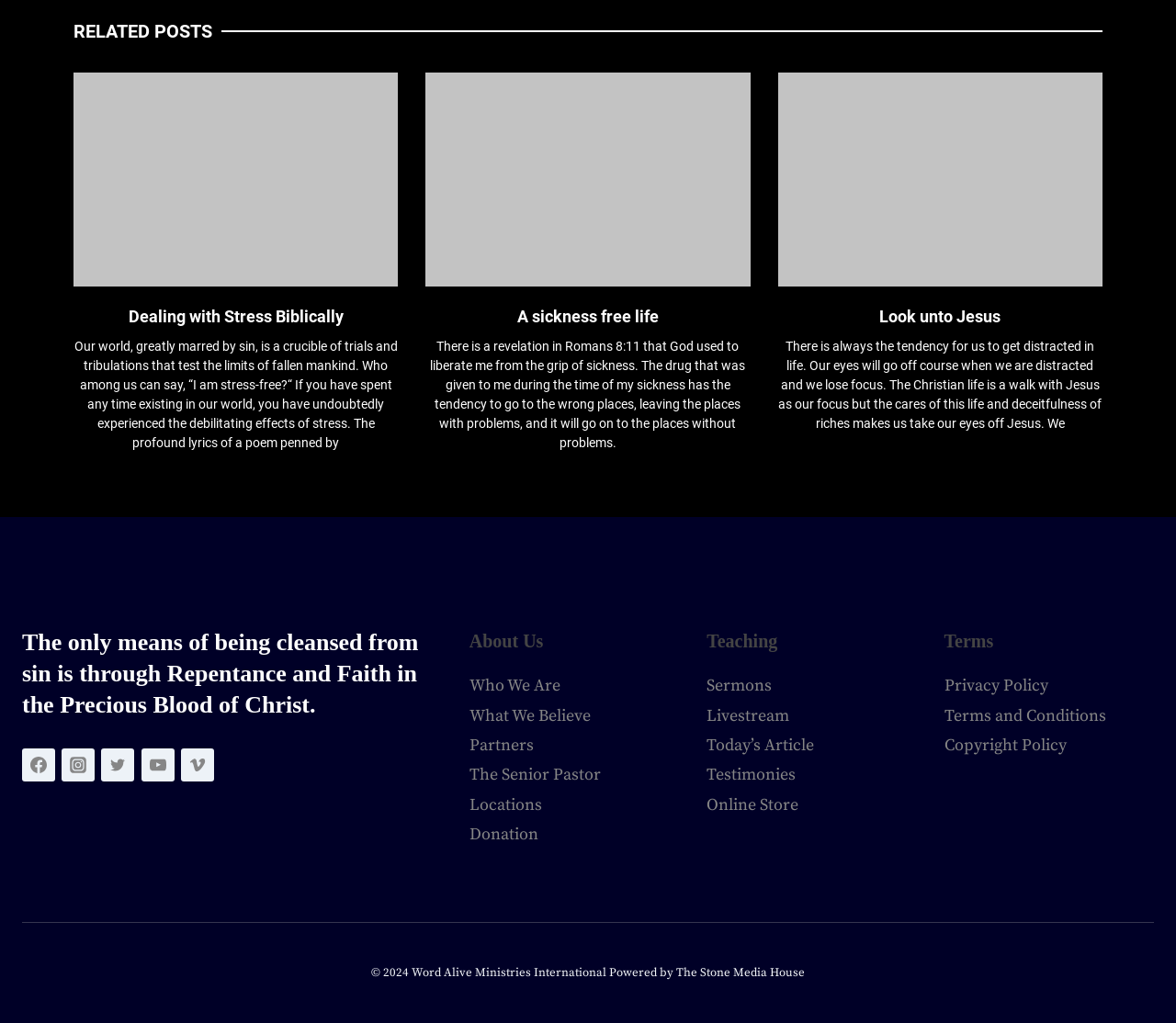Determine the bounding box coordinates of the element that should be clicked to execute the following command: "Read 'A sickness free life' heading".

[0.362, 0.298, 0.638, 0.321]